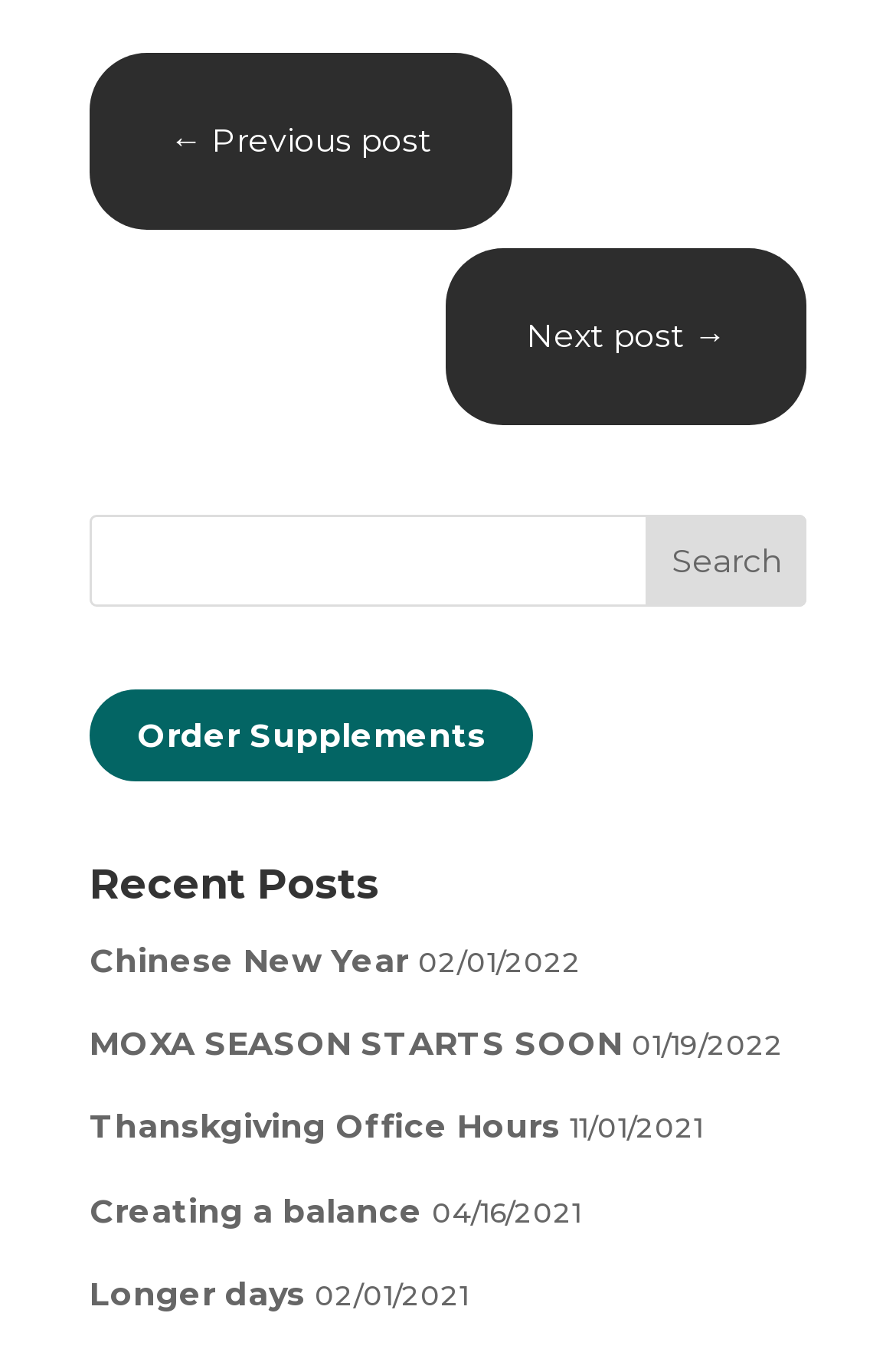Please locate the bounding box coordinates of the region I need to click to follow this instruction: "Order supplements".

[0.1, 0.51, 0.596, 0.579]